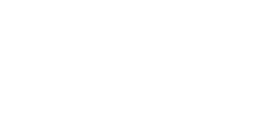Please provide a short answer using a single word or phrase for the question:
What types of applications is the Atiba Font suitable for?

Digital and print